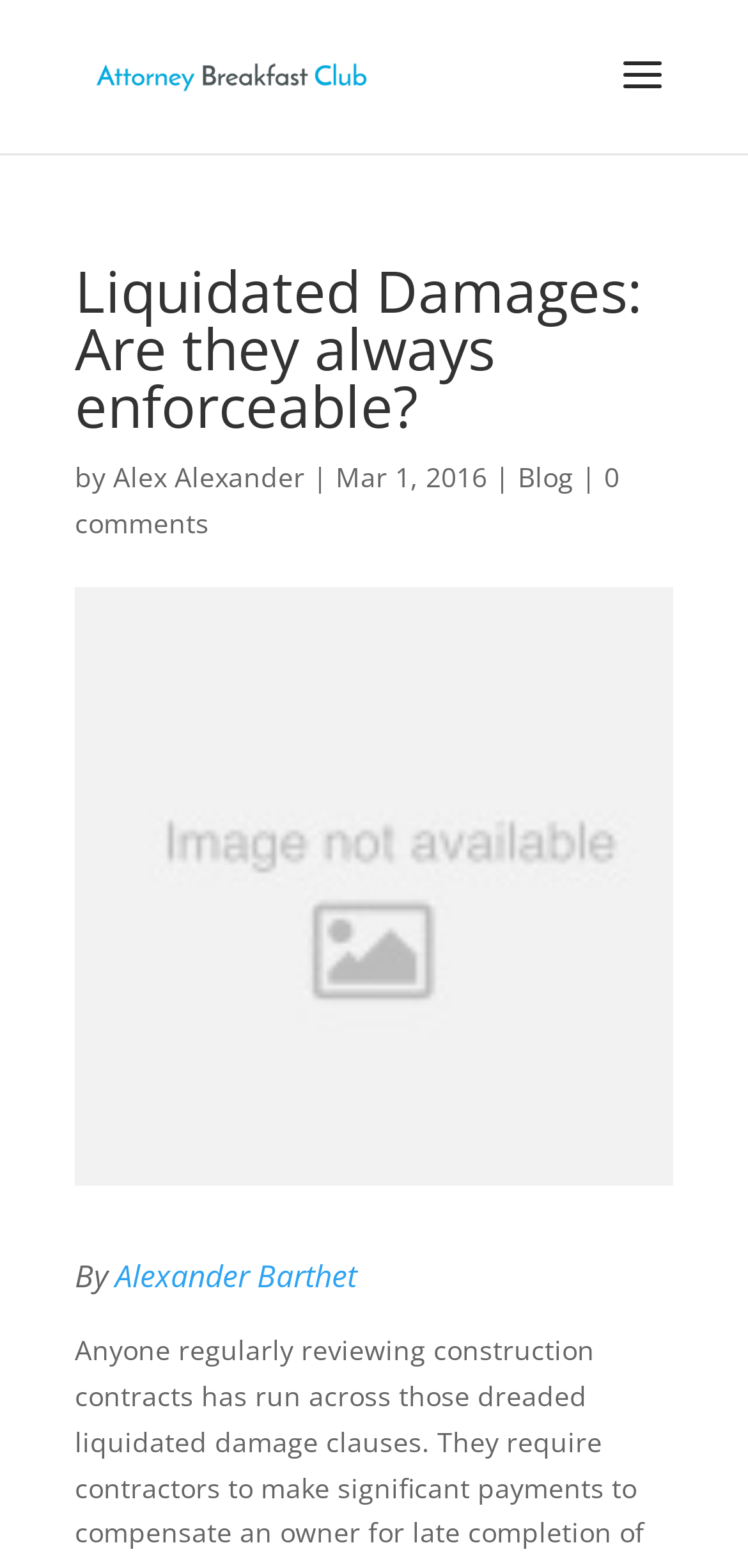Can you look at the image and give a comprehensive answer to the question:
What is the name of the website?

I found the website name by looking at the top of the page, where it says 'ABCforNetworking'.